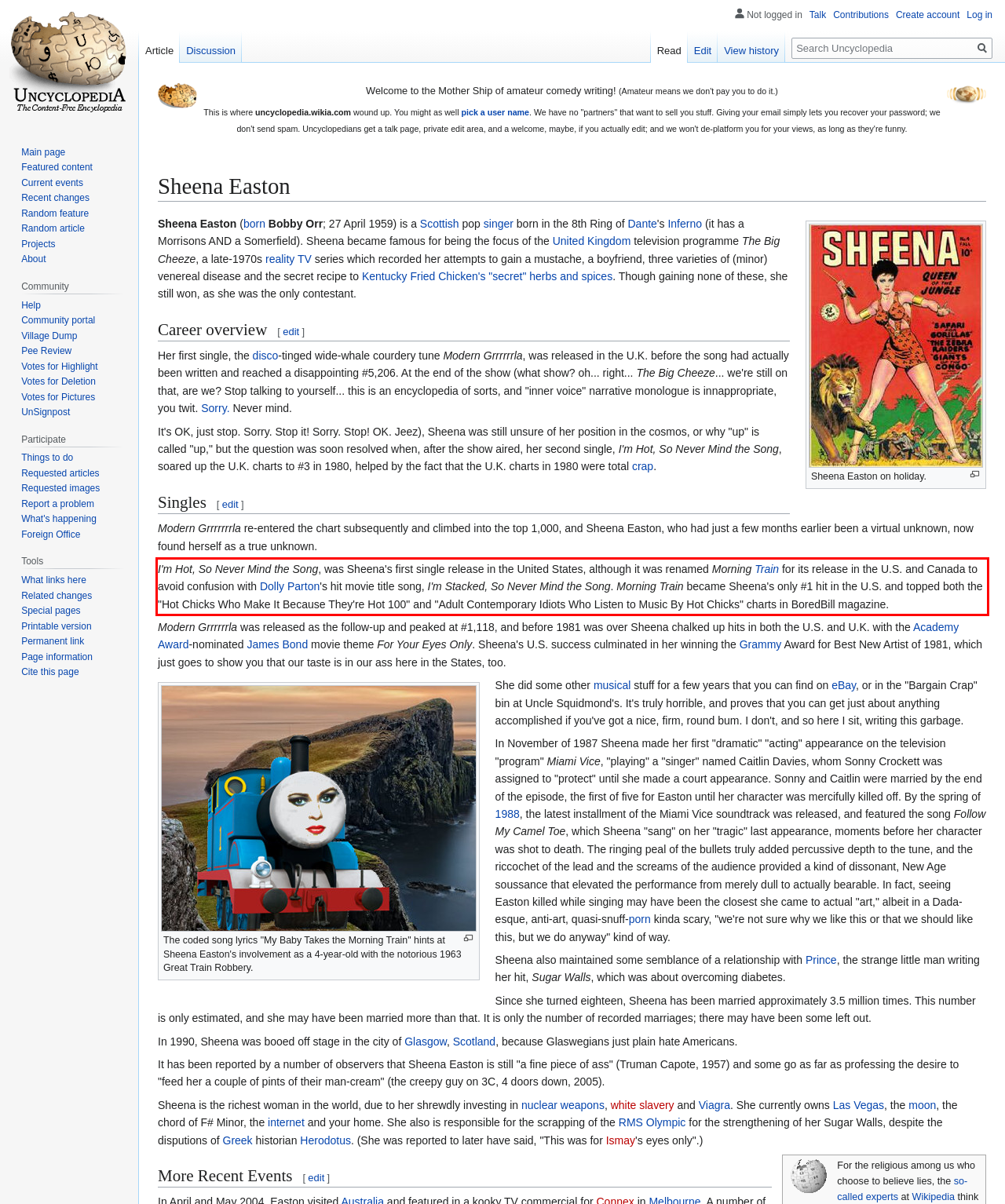By examining the provided screenshot of a webpage, recognize the text within the red bounding box and generate its text content.

I'm Hot, So Never Mind the Song, was Sheena's first single release in the United States, although it was renamed Morning Train for its release in the U.S. and Canada to avoid confusion with Dolly Parton's hit movie title song, I'm Stacked, So Never Mind the Song. Morning Train became Sheena's only #1 hit in the U.S. and topped both the "Hot Chicks Who Make It Because They're Hot 100" and "Adult Contemporary Idiots Who Listen to Music By Hot Chicks" charts in BoredBill magazine.